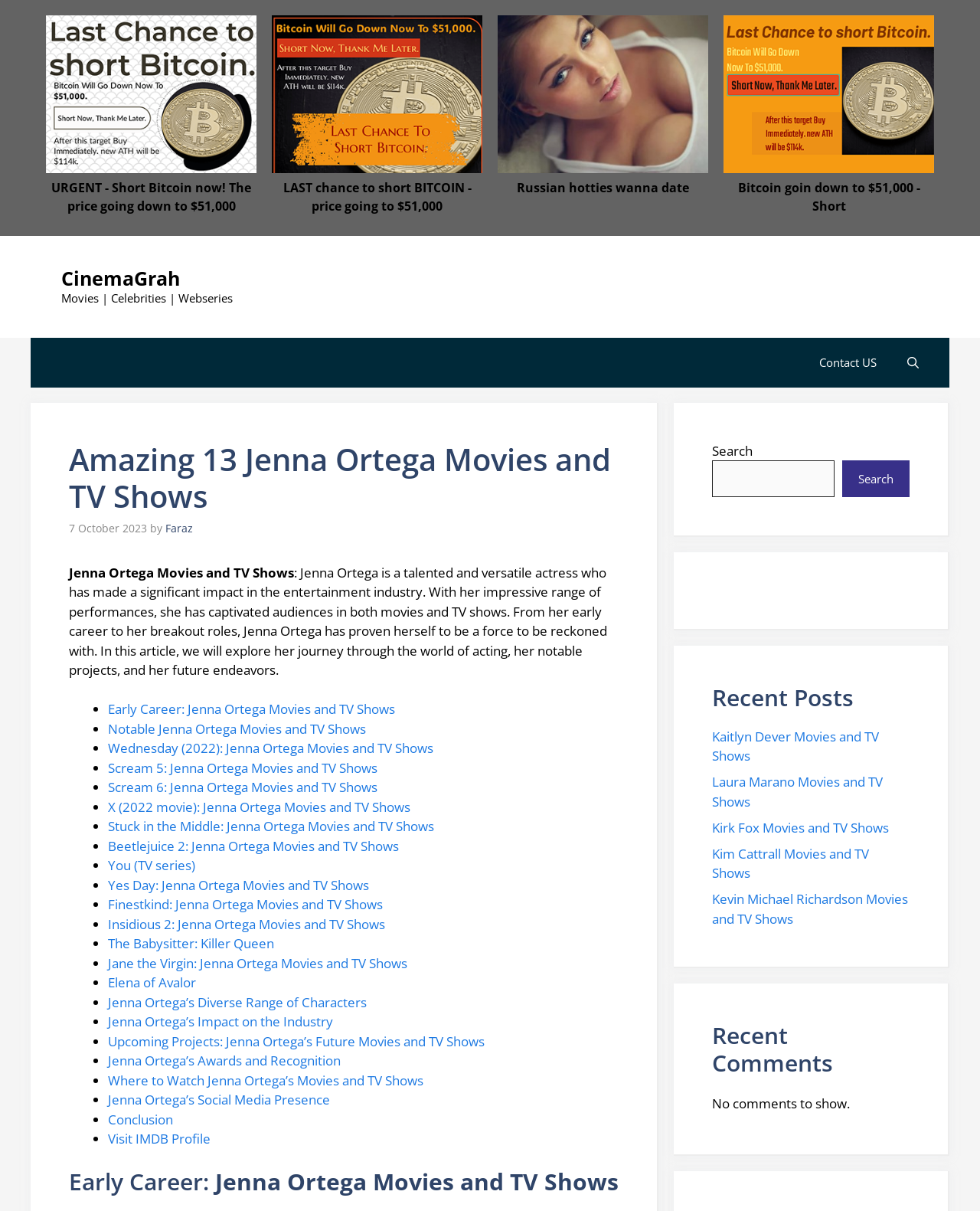Please find the bounding box coordinates of the section that needs to be clicked to achieve this instruction: "Search for something".

[0.727, 0.38, 0.852, 0.41]